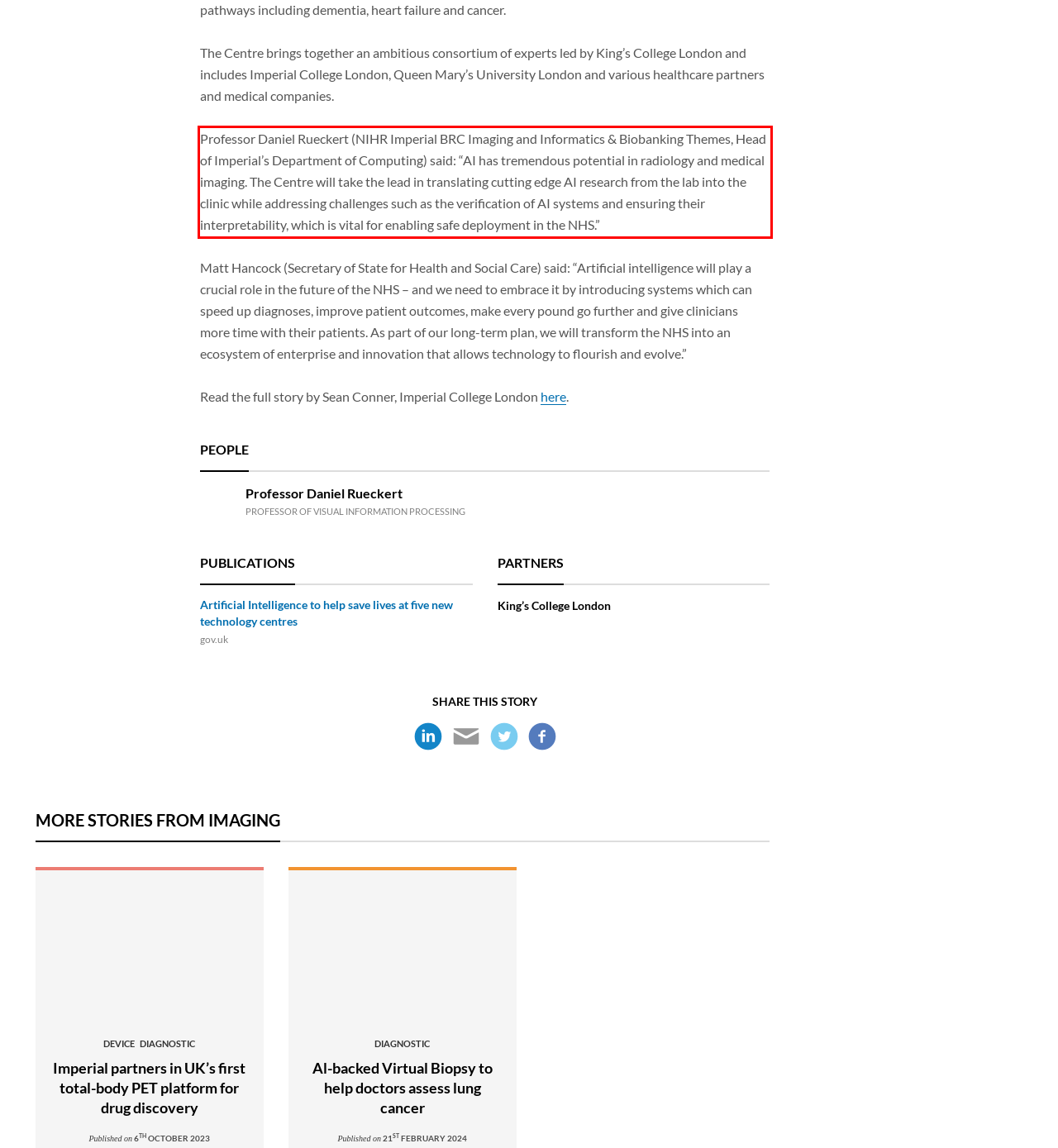Identify the text within the red bounding box on the webpage screenshot and generate the extracted text content.

Professor Daniel Rueckert (NIHR Imperial BRC Imaging and Informatics & Biobanking Themes, Head of Imperial’s Department of Computing) said: “AI has tremendous potential in radiology and medical imaging. The Centre will take the lead in translating cutting edge AI research from the lab into the clinic while addressing challenges such as the verification of AI systems and ensuring their interpretability, which is vital for enabling safe deployment in the NHS.”